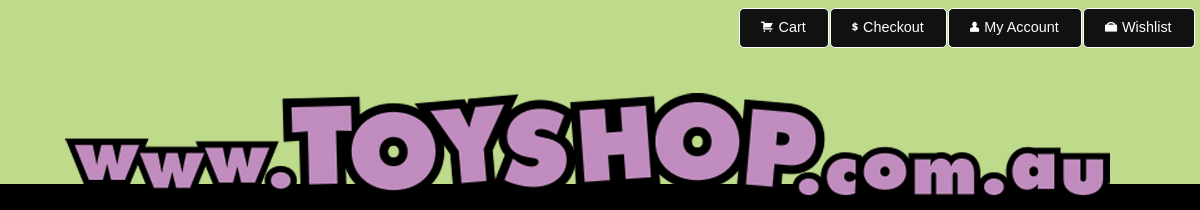What is the URL of the website?
Please answer the question with a detailed response using the information from the screenshot.

The caption explicitly states that the website URL 'www.TOYSHOP.com.au' is prominently displayed in large, playful purple letters against the cheerful green background.